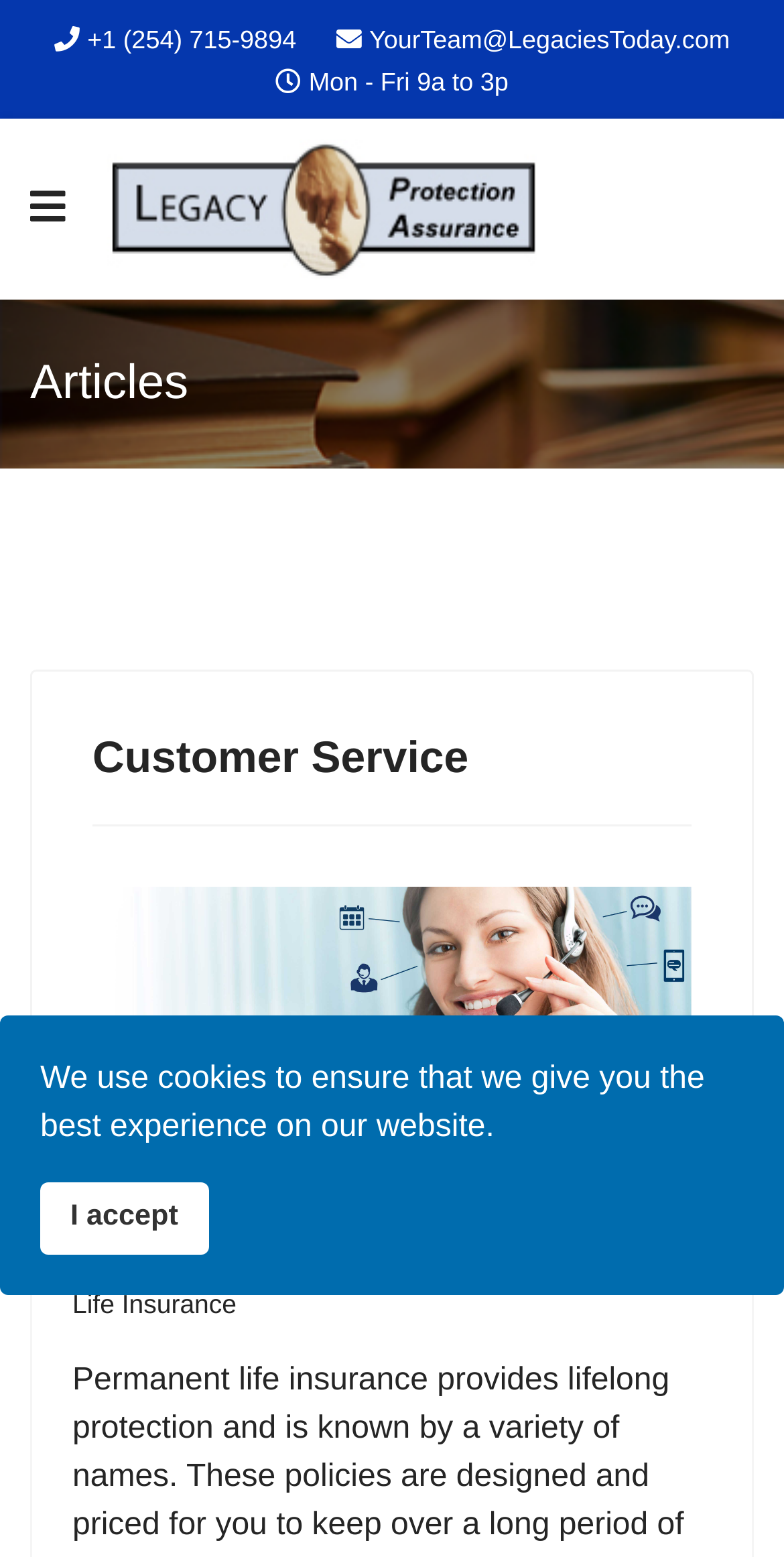Find the bounding box coordinates of the element I should click to carry out the following instruction: "Send an email".

[0.471, 0.017, 0.931, 0.035]